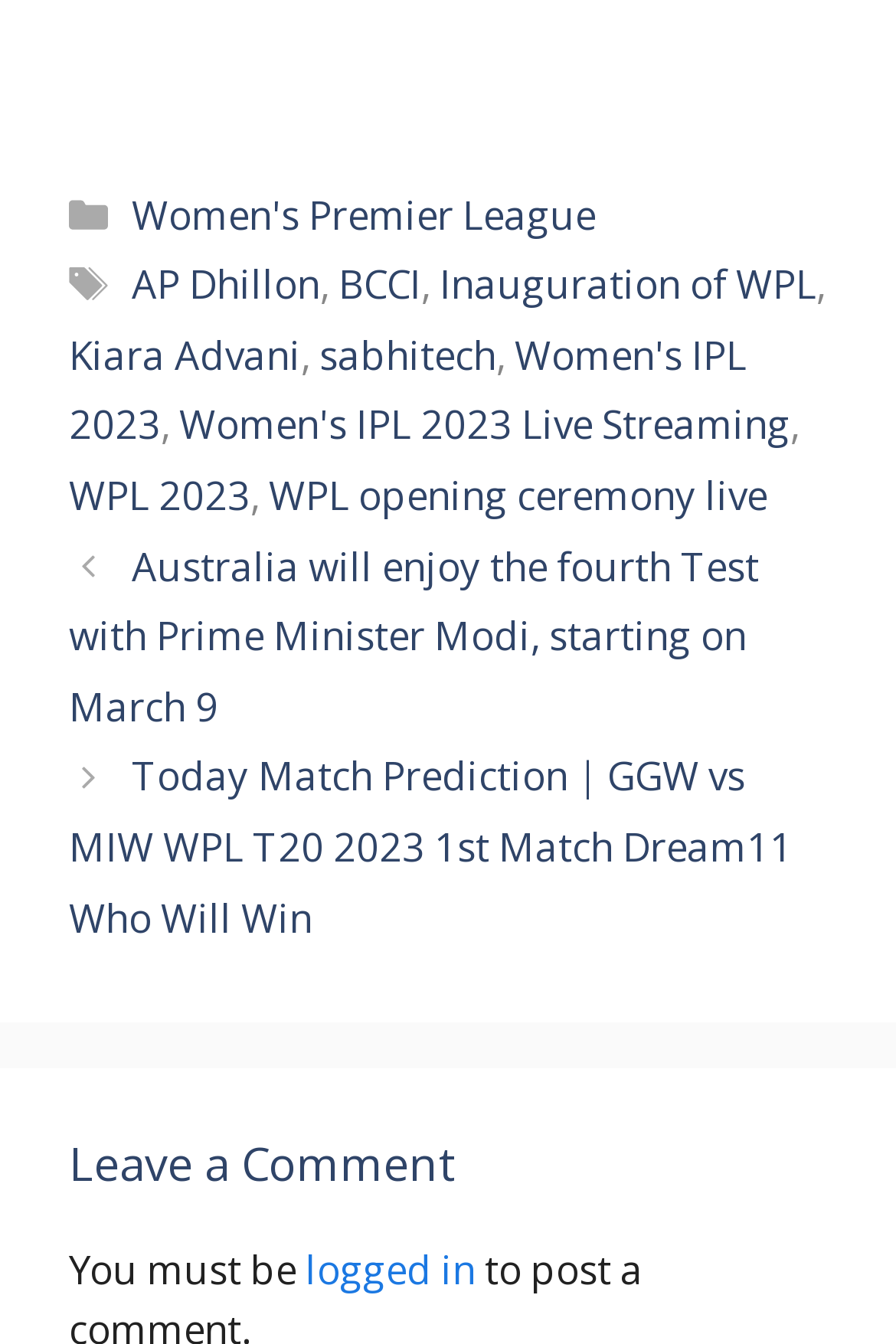What is the last link in the posts section?
Using the image, provide a detailed and thorough answer to the question.

I looked at the posts section and found the last link, which is 'Today Match Prediction | GGW vs MIW WPL T20 2023 1st Match Dream11 Who Will Win'. This link is part of the navigation 'Posts'.